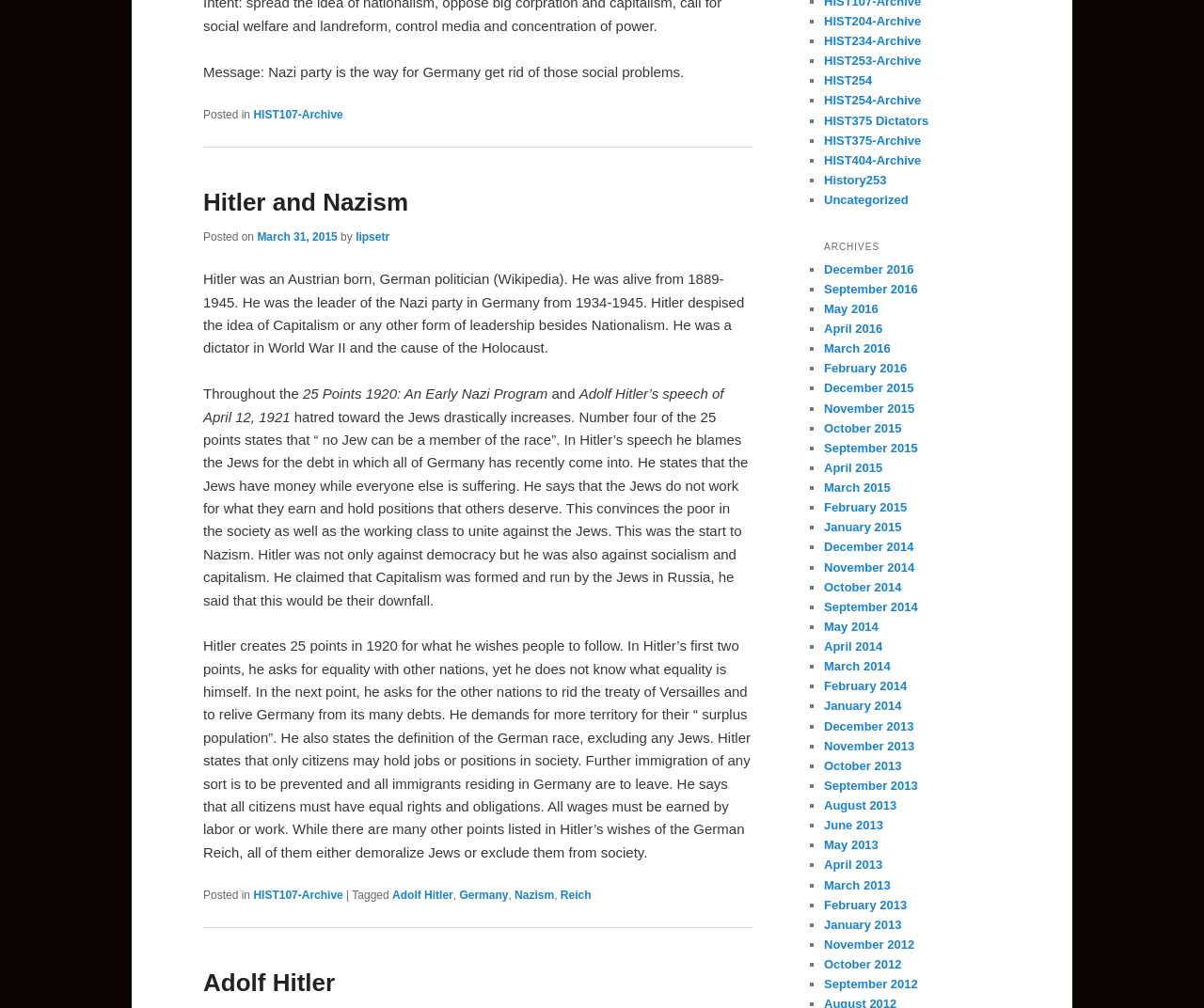Determine the bounding box coordinates of the clickable area required to perform the following instruction: "Browse the archives by month 'March 2015'". The coordinates should be represented as four float numbers between 0 and 1: [left, top, right, bottom].

[0.684, 0.339, 0.74, 0.353]